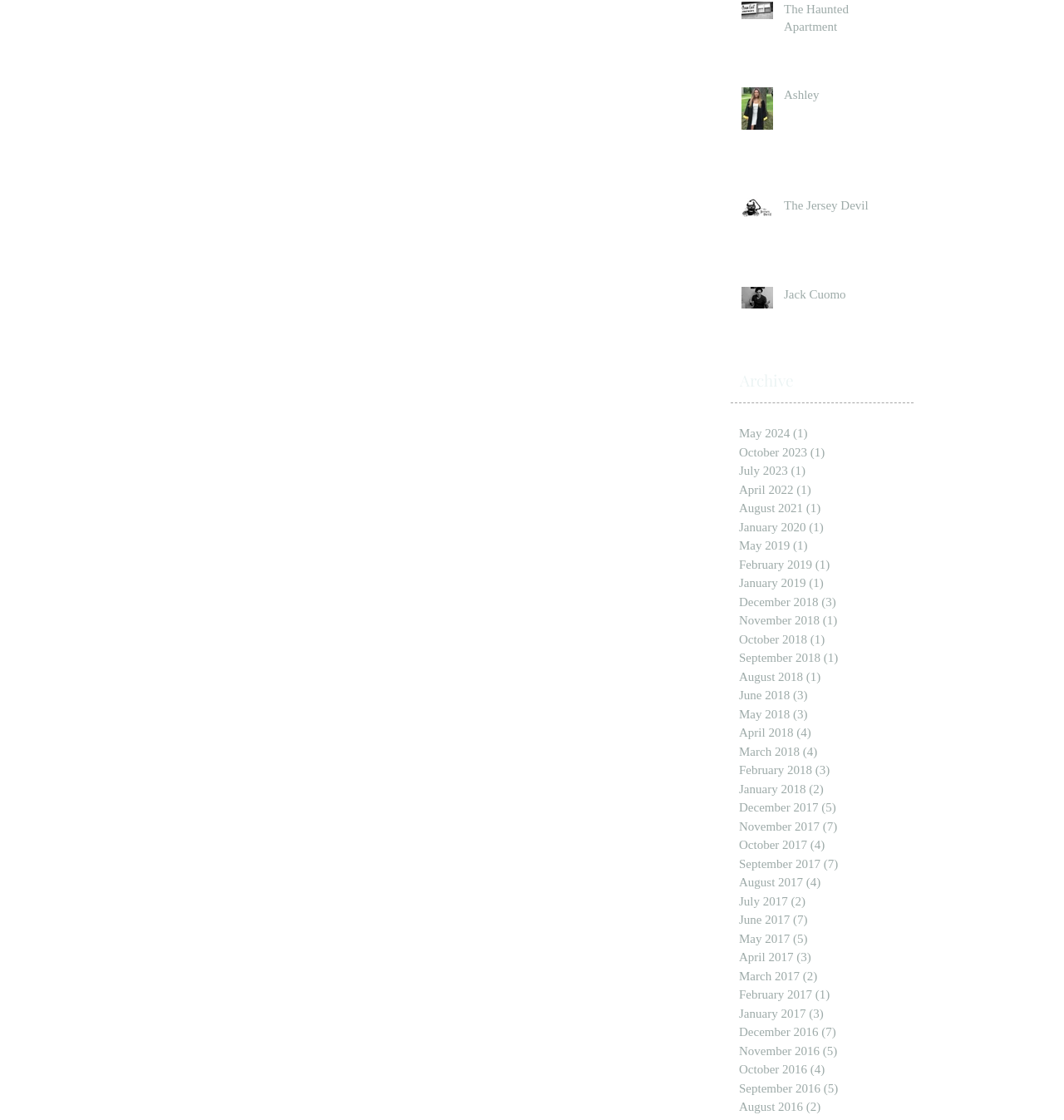Find the bounding box coordinates of the area to click in order to follow the instruction: "View The Haunted Apartment article".

[0.737, 0.001, 0.849, 0.038]